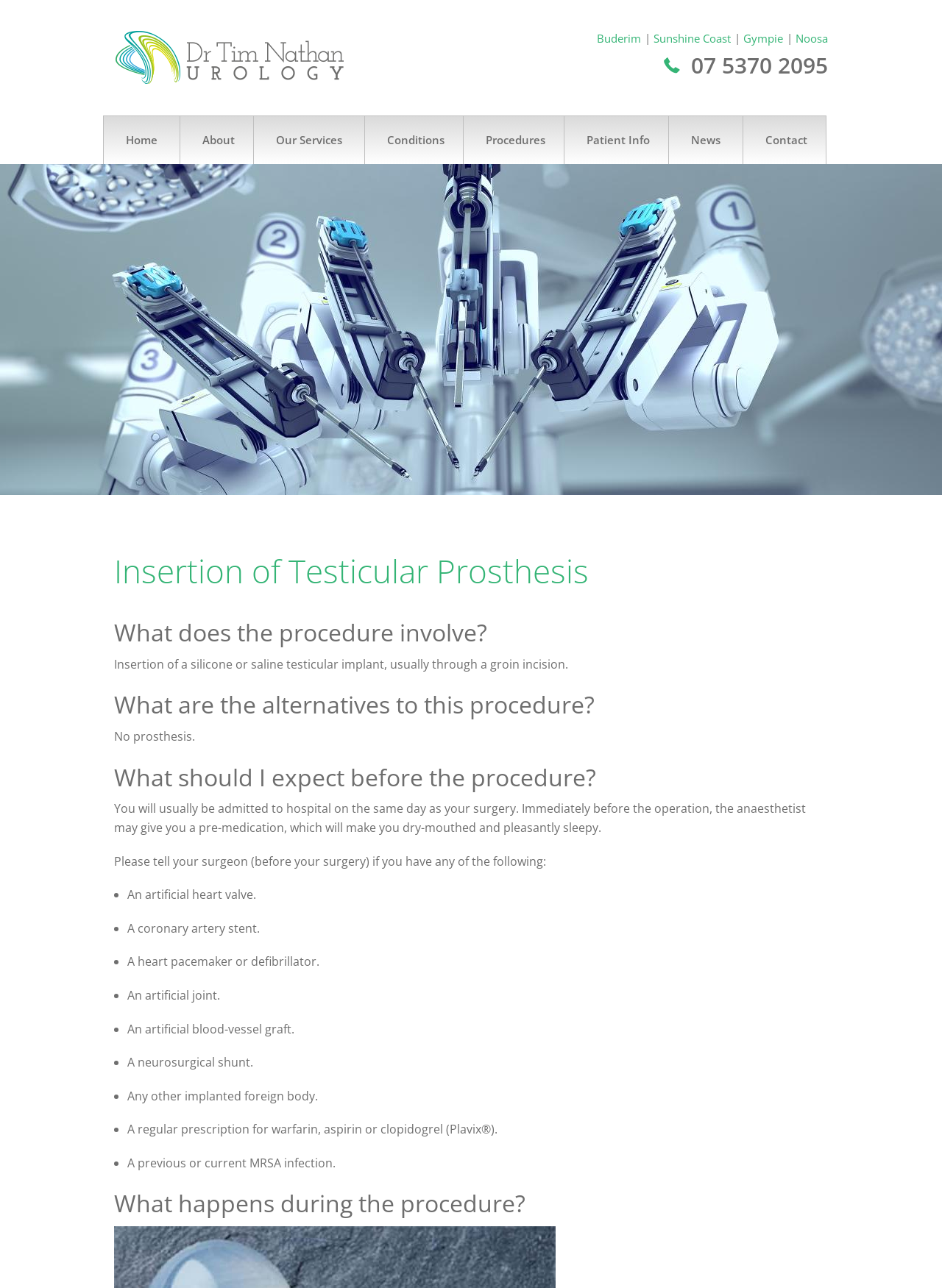Determine the bounding box coordinates of the region I should click to achieve the following instruction: "Click on 'The Scrotum and Testes'". Ensure the bounding box coordinates are four float numbers between 0 and 1, i.e., [left, top, right, bottom].

[0.387, 0.255, 0.566, 0.287]